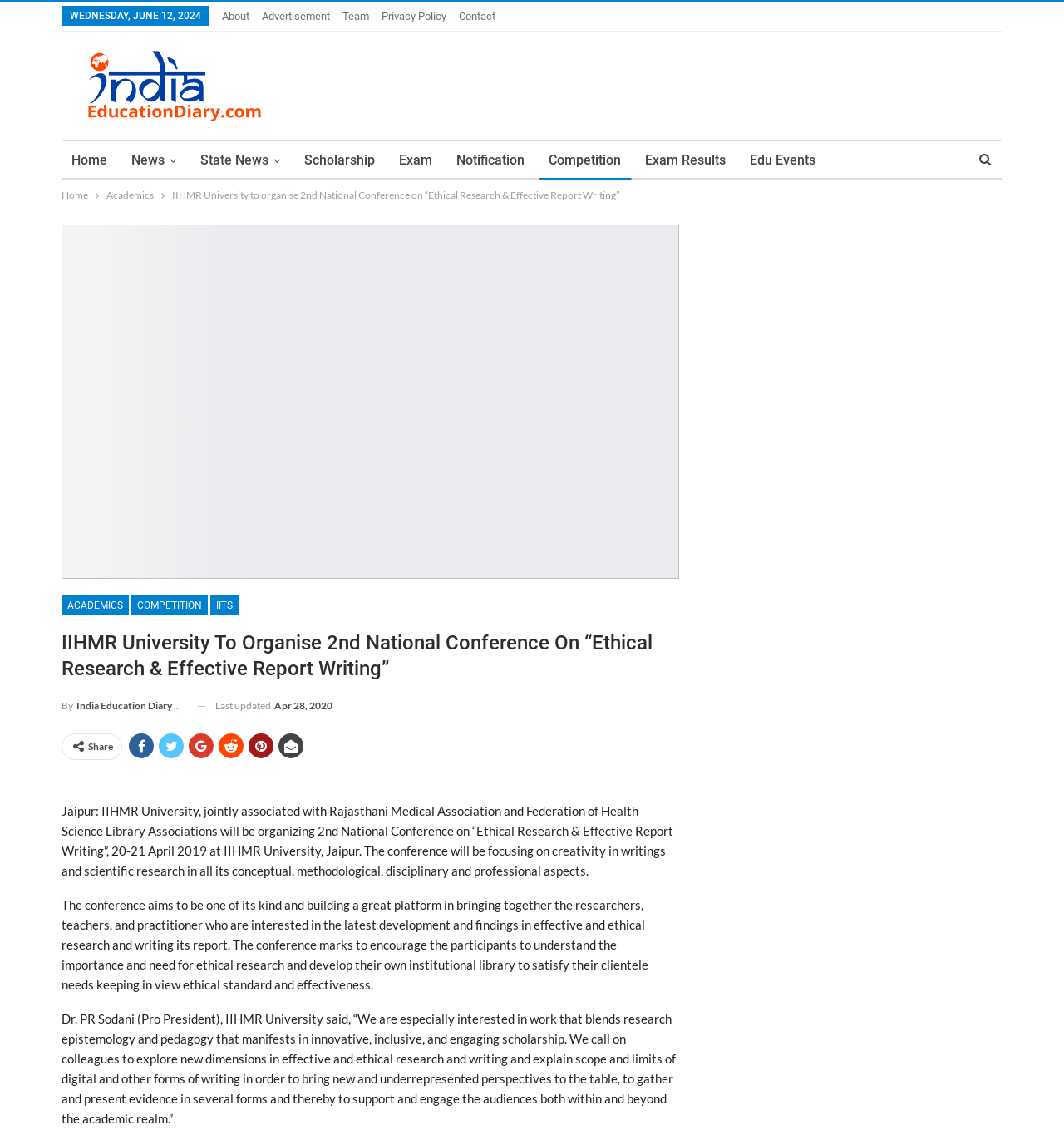Using the information in the image, give a detailed answer to the following question: Who is the Pro President of IIHMR University?

I found the answer by reading the quote from Dr. PR Sodani, who is referred to as the Pro President of IIHMR University.